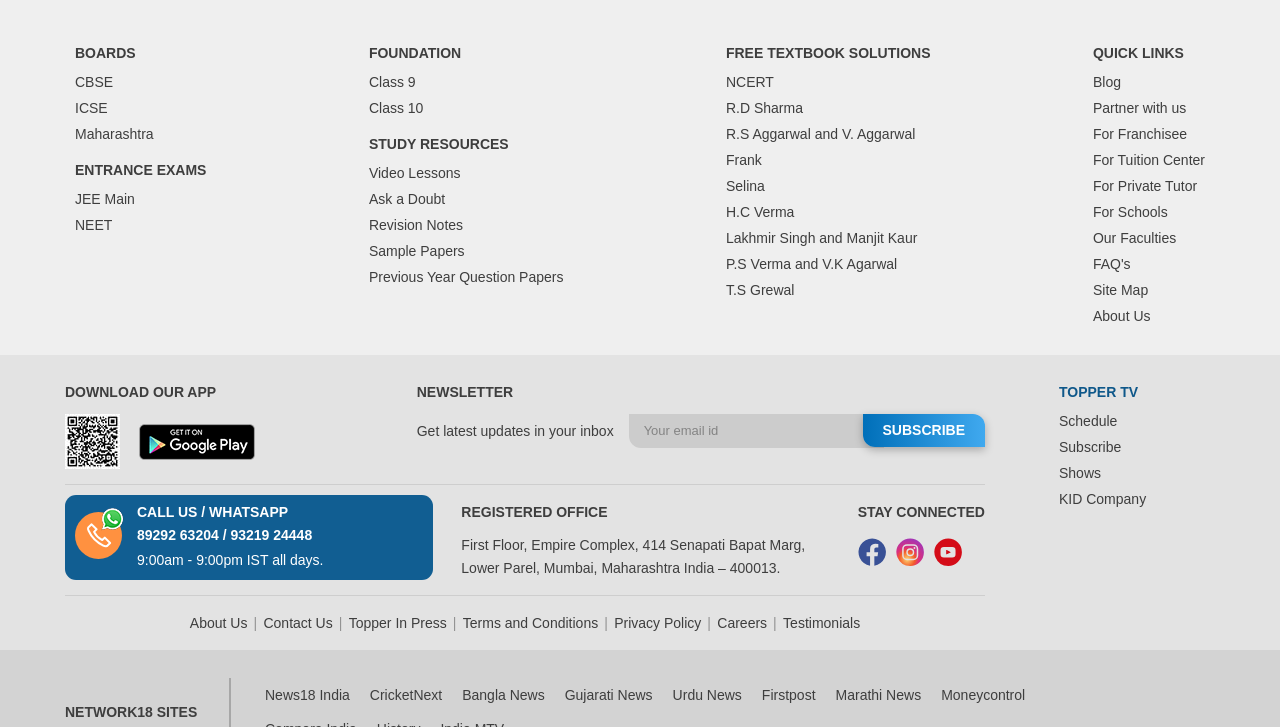Given the description of the UI element: "Previous Year Question Papers", predict the bounding box coordinates in the form of [left, top, right, bottom], with each value being a float between 0 and 1.

[0.288, 0.37, 0.44, 0.392]